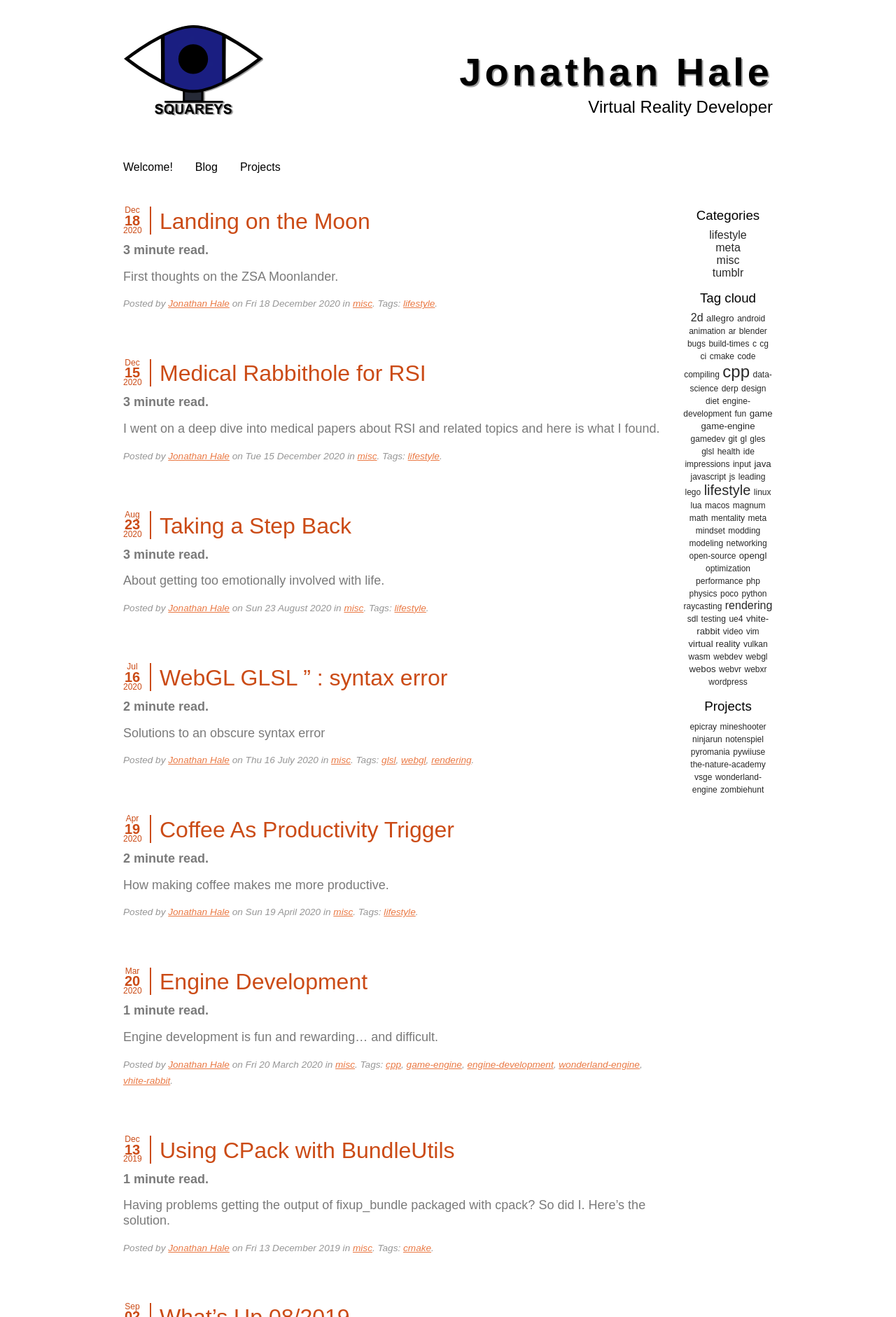What is the category of the third article?
Based on the screenshot, provide your answer in one word or phrase.

misc